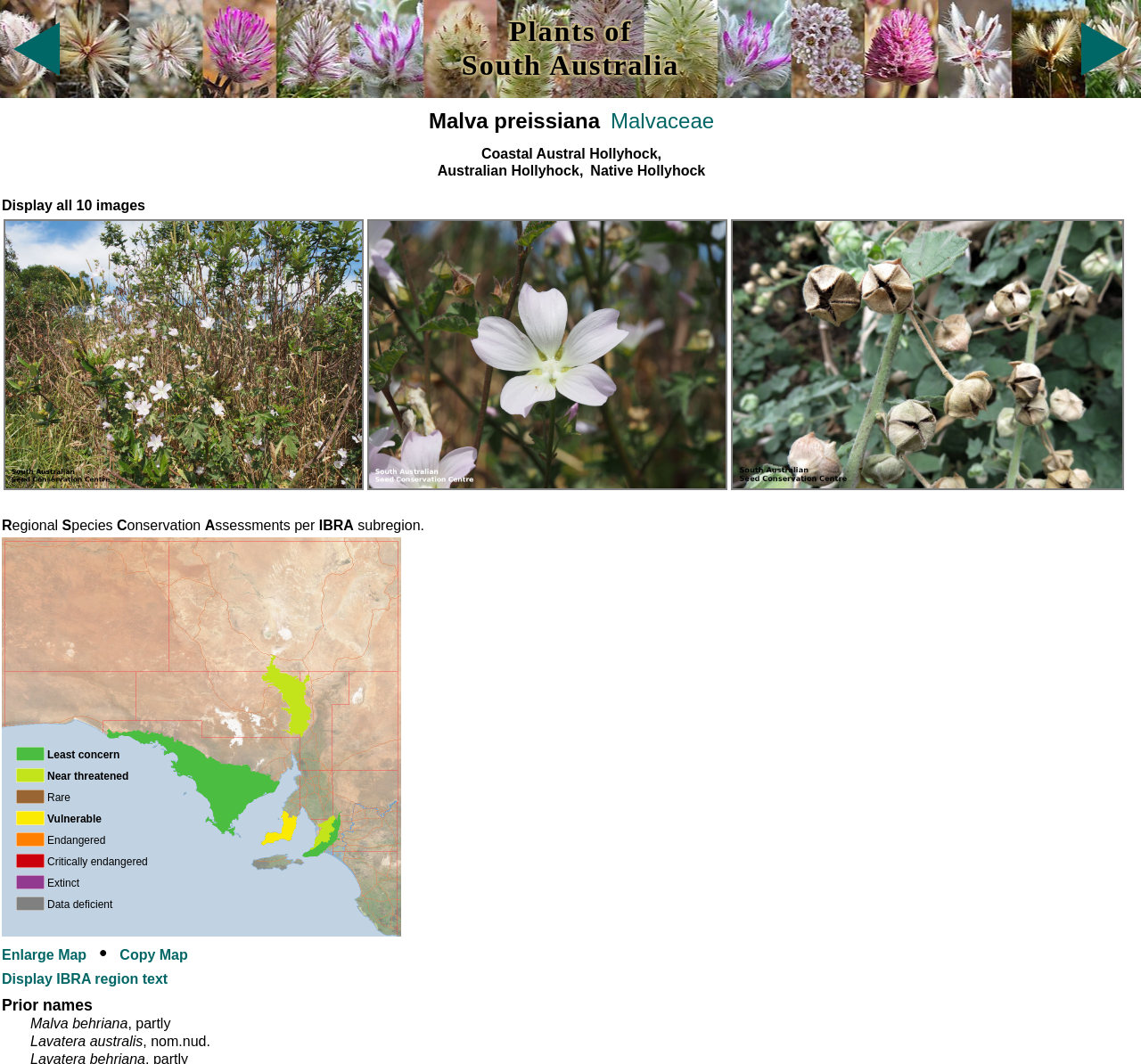Given the element description: "Plants of South Australia", predict the bounding box coordinates of this UI element. The coordinates must be four float numbers between 0 and 1, given as [left, top, right, bottom].

[0.0, 0.0, 1.0, 0.092]